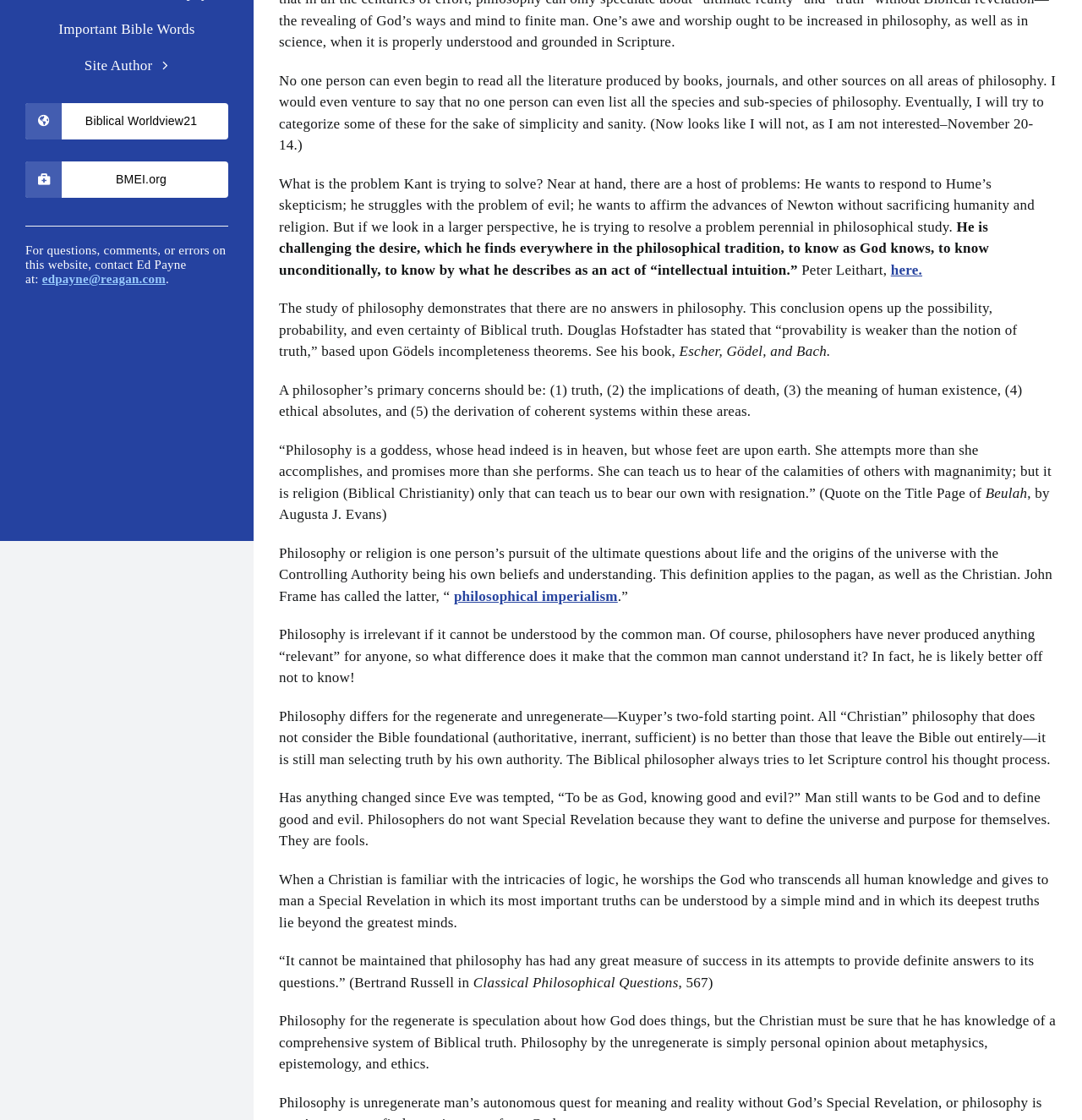Given the description "BMEI.org", determine the bounding box of the corresponding UI element.

[0.01, 0.144, 0.224, 0.176]